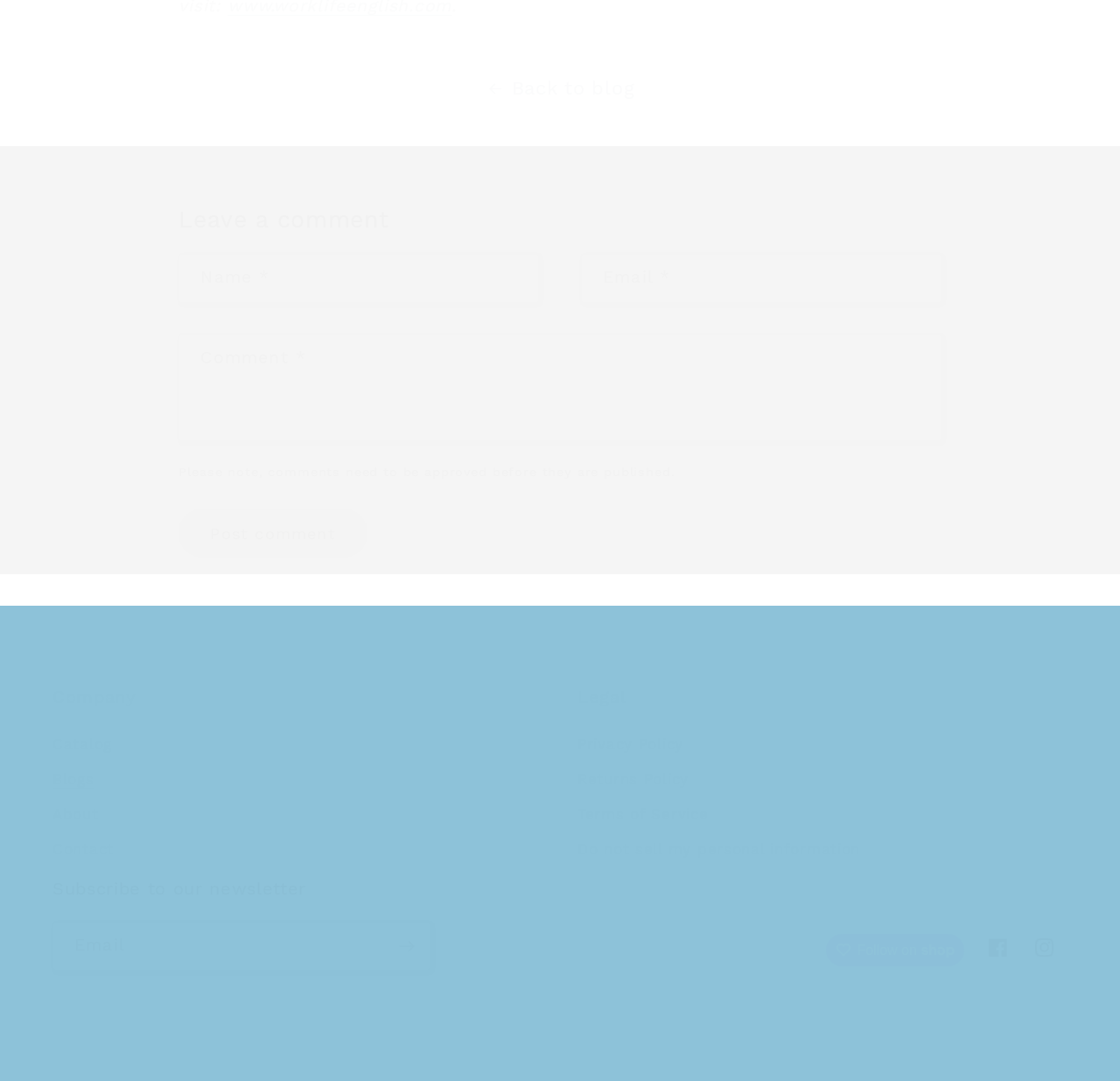Identify the bounding box coordinates of the region that should be clicked to execute the following instruction: "Post a comment".

[0.16, 0.471, 0.328, 0.516]